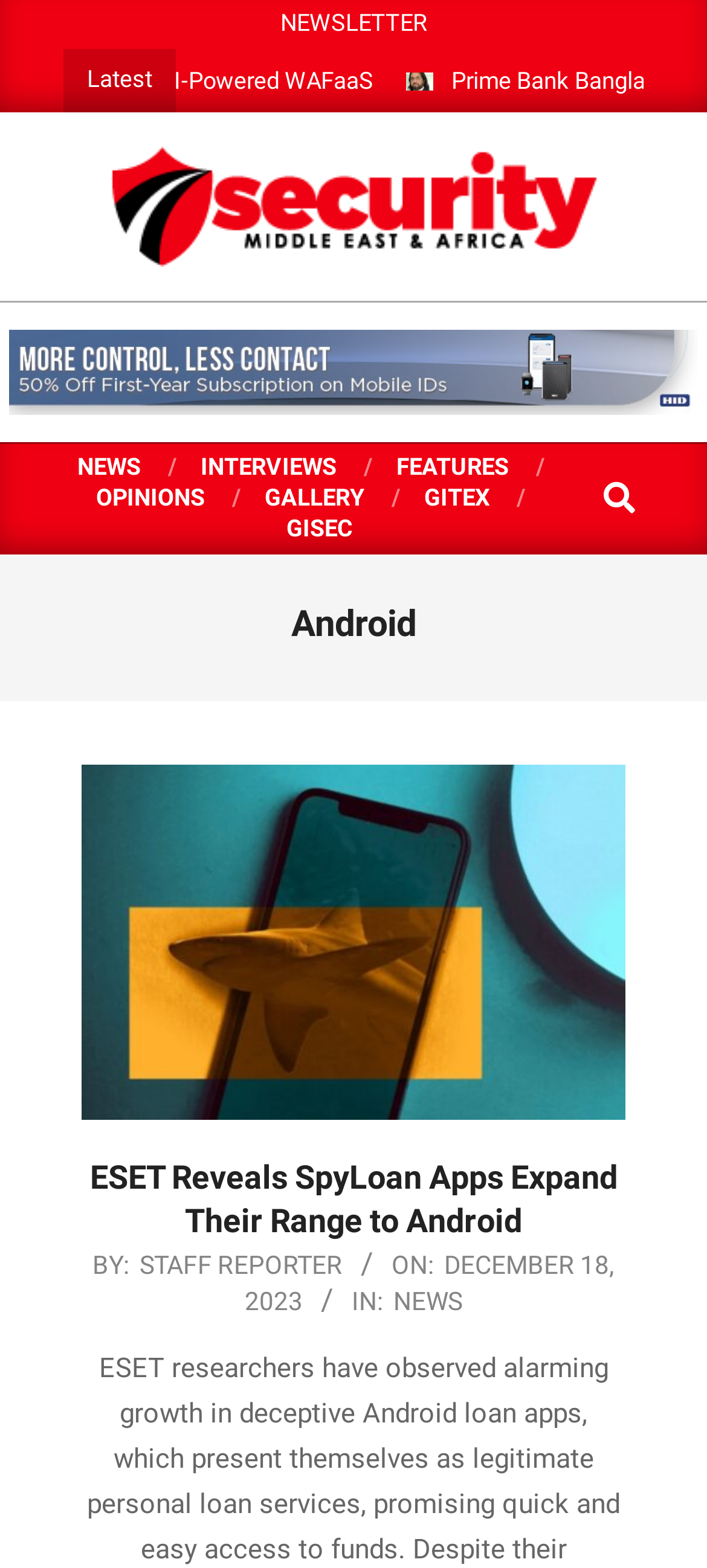What is the date of the news article?
Could you answer the question with a detailed and thorough explanation?

I found the answer by looking at the static text element with the text '2023-12-18' which is located at coordinates [0.113, 0.795, 0.205, 0.873]. This suggests that the news article was published on December 18, 2023.